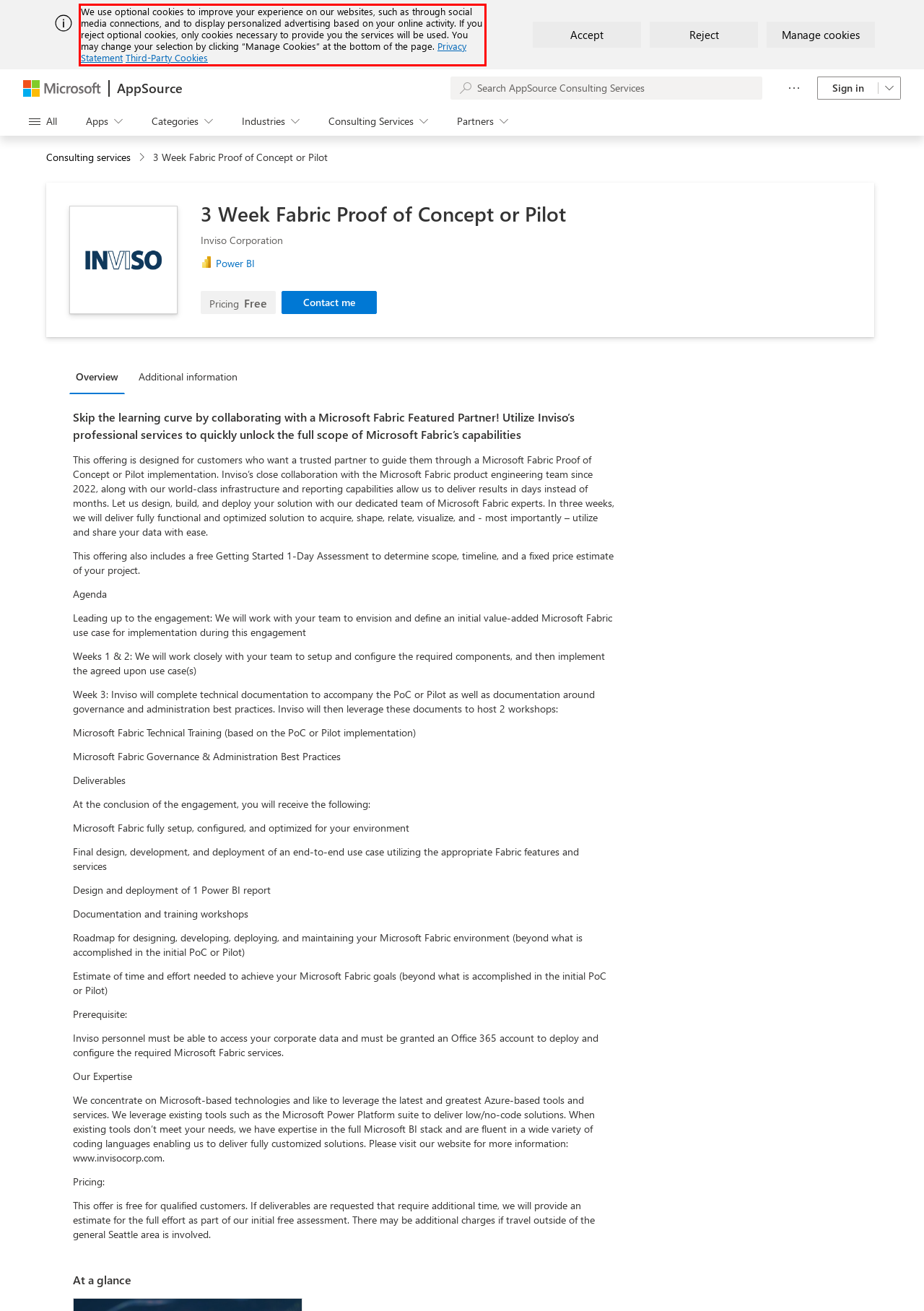Using the provided screenshot of a webpage, recognize the text inside the red rectangle bounding box by performing OCR.

We use optional cookies to improve your experience on our websites, such as through social media connections, and to display personalized advertising based on your online activity. If you reject optional cookies, only cookies necessary to provide you the services will be used. You may change your selection by clicking “Manage Cookies” at the bottom of the page. Privacy Statement Third-Party Cookies